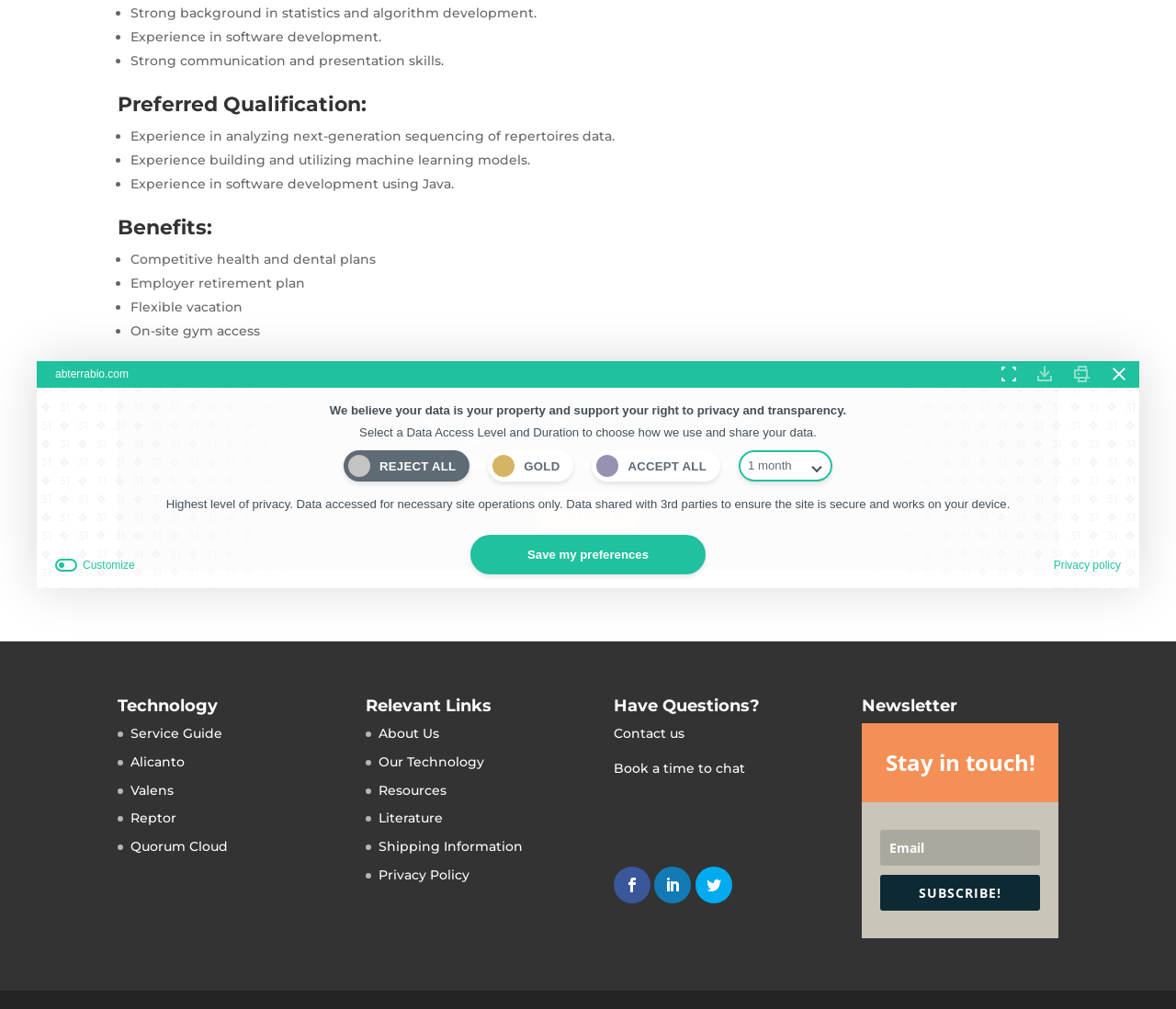Determine the bounding box for the UI element that matches this description: "Book a time to chat".

[0.522, 0.753, 0.634, 0.769]